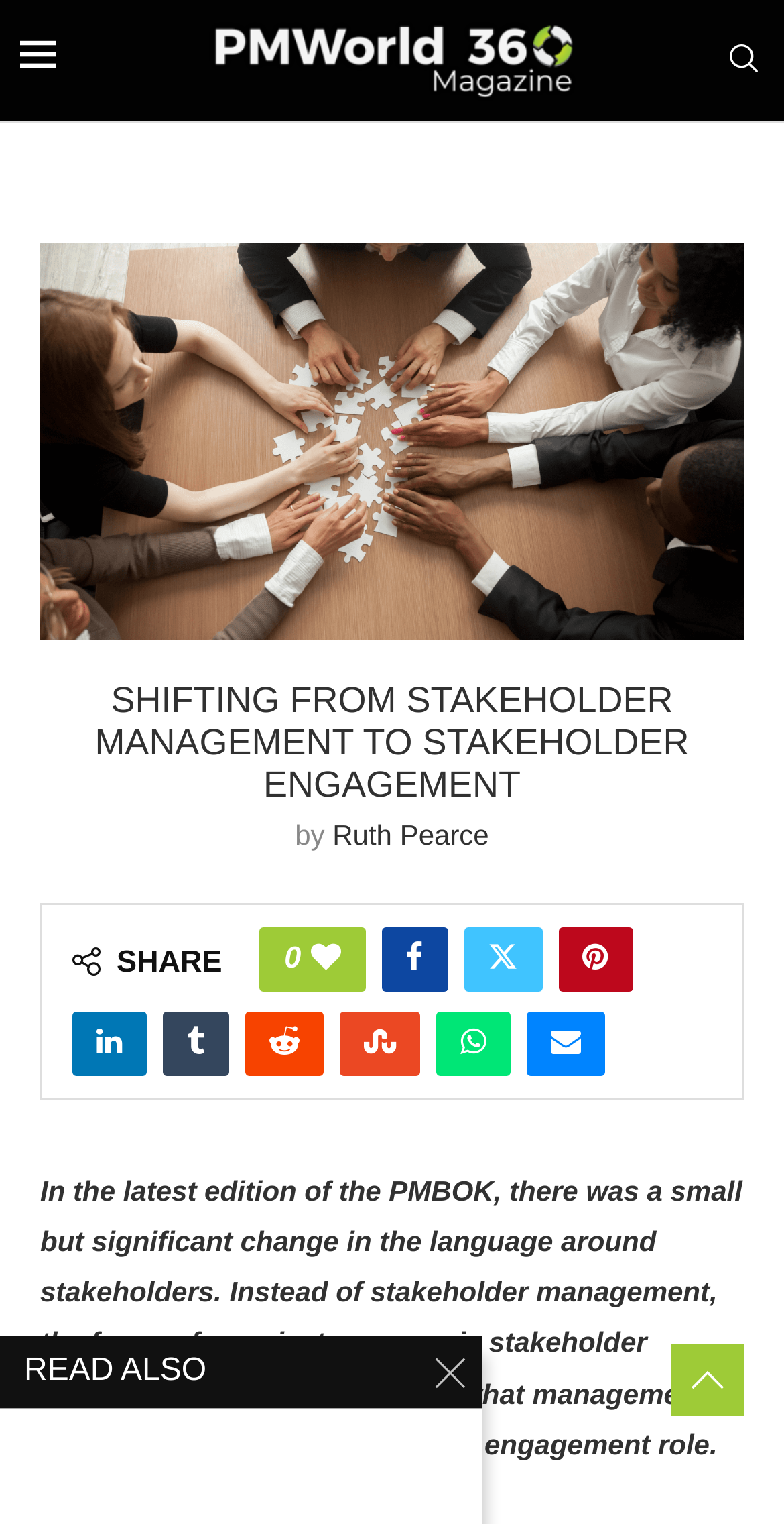What is the name of the magazine?
Using the image as a reference, answer the question in detail.

I found the answer by looking at the link element with the text 'PMWorld 360 Magazine' which is located at the top of the webpage.